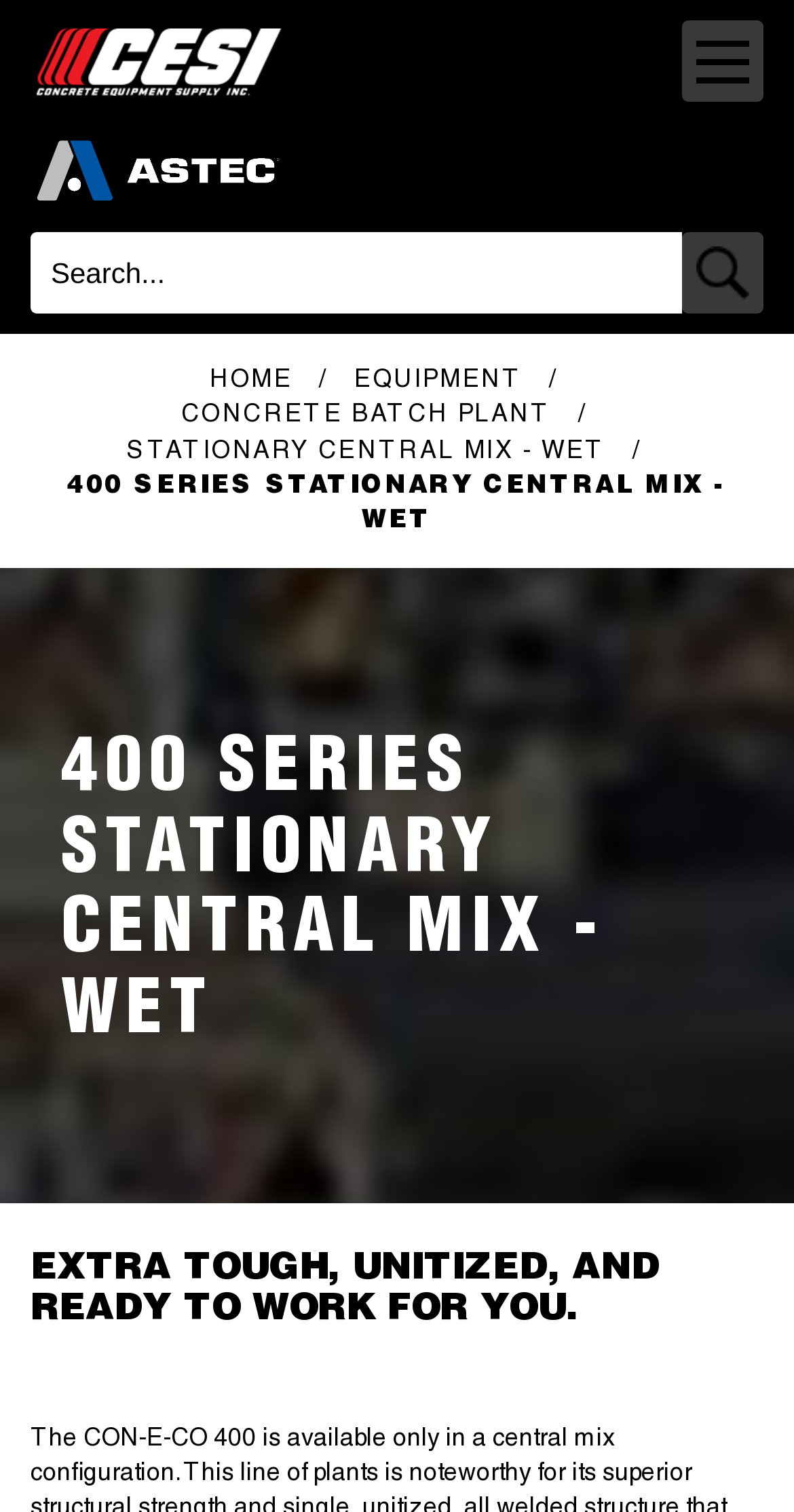How many articles are there?
Identify the answer in the screenshot and reply with a single word or phrase.

2